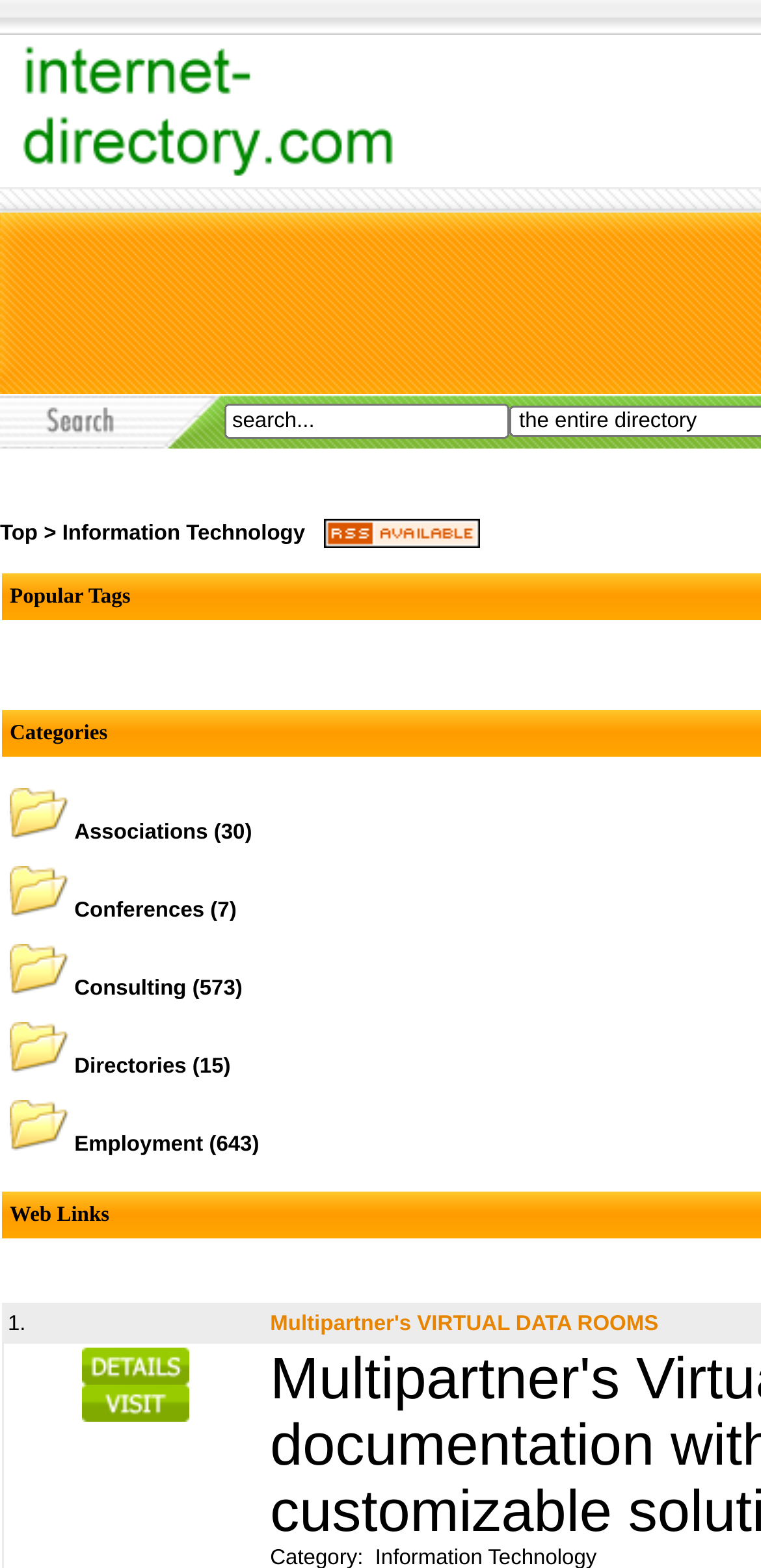Please find and report the bounding box coordinates of the element to click in order to perform the following action: "visit Information Technology". The coordinates should be expressed as four float numbers between 0 and 1, in the format [left, top, right, bottom].

[0.082, 0.333, 0.401, 0.348]